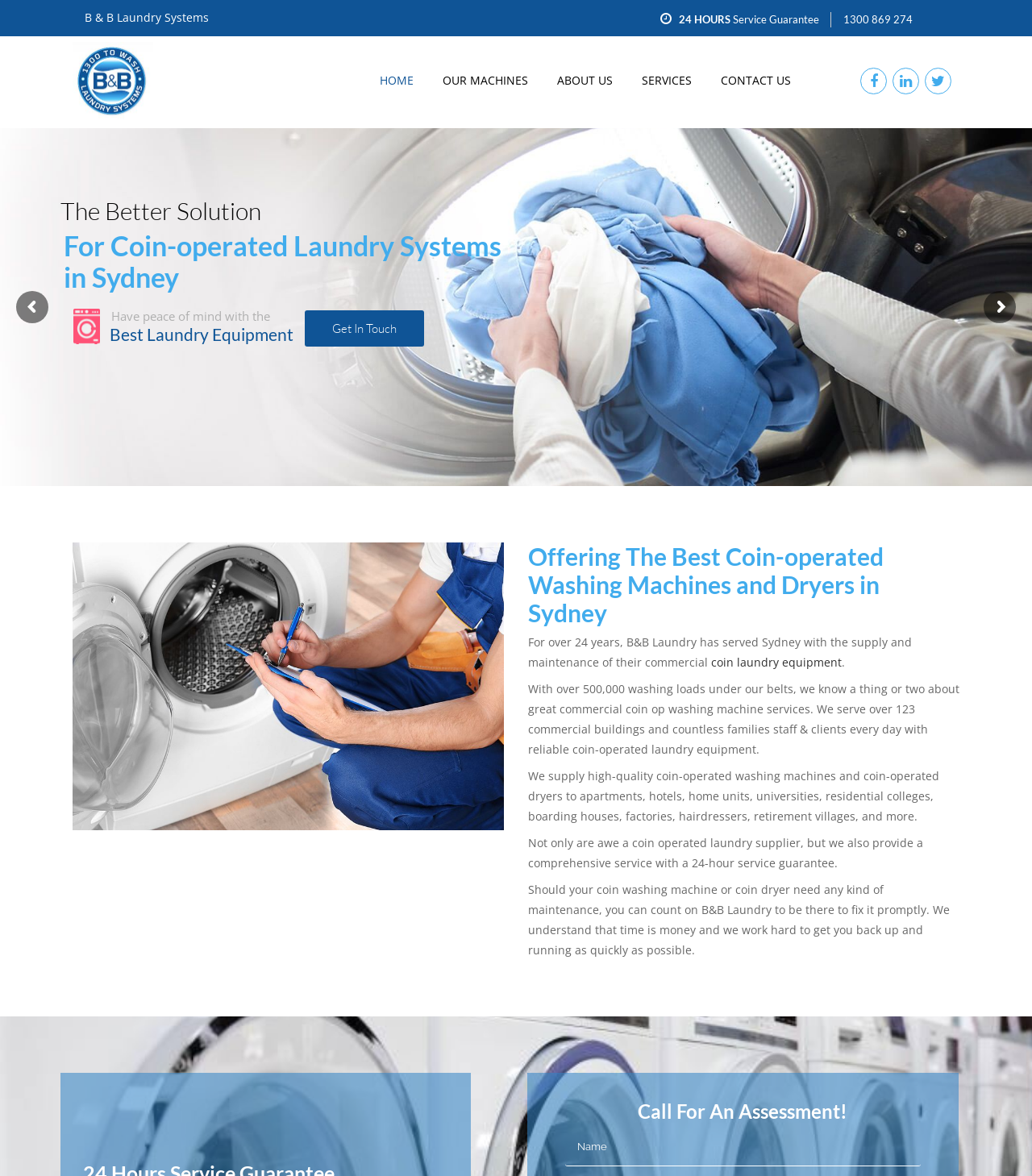Please give the bounding box coordinates of the area that should be clicked to fulfill the following instruction: "Enter your name in the textbox". The coordinates should be in the format of four float numbers from 0 to 1, i.e., [left, top, right, bottom].

[0.547, 0.959, 0.892, 0.992]